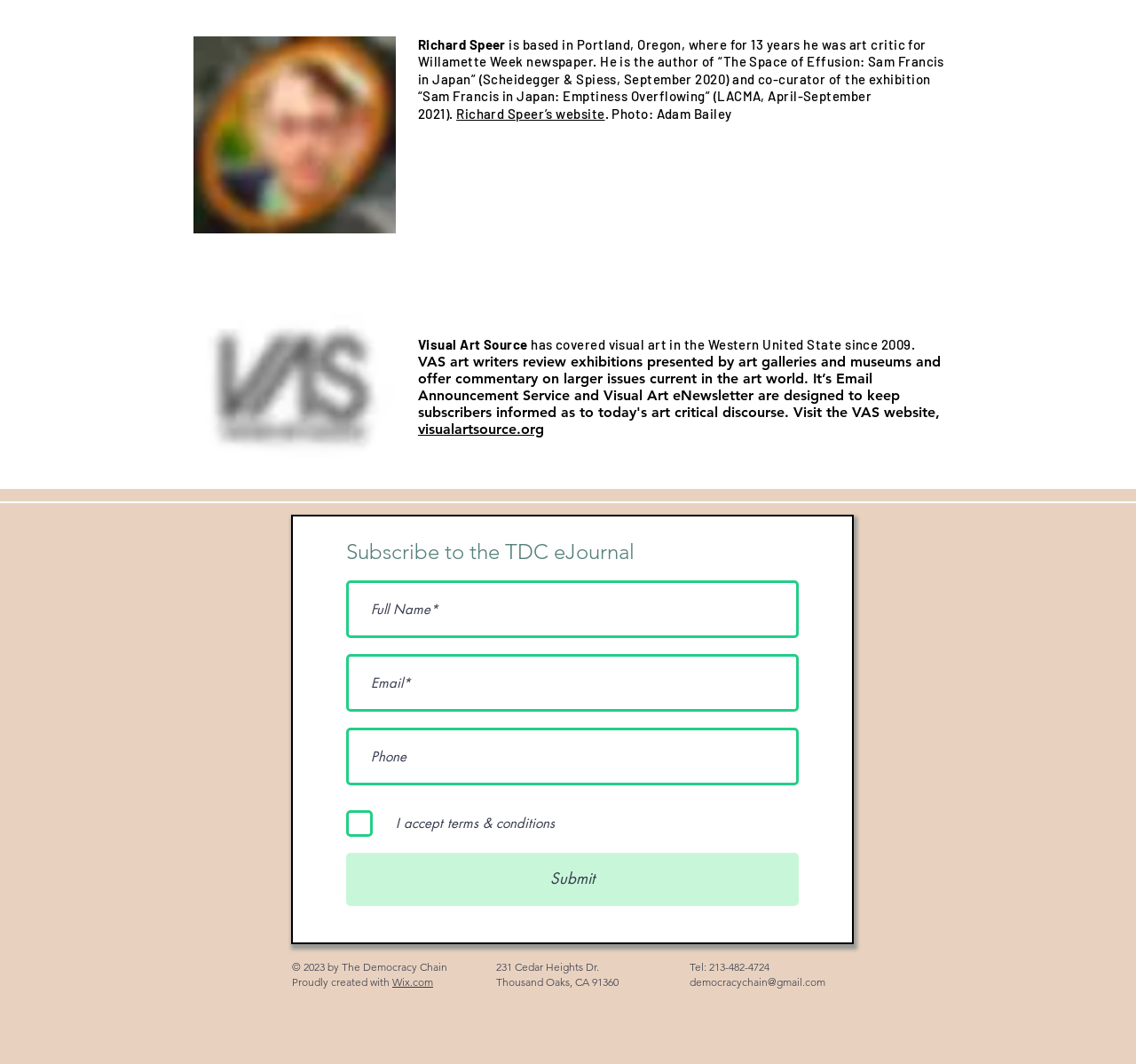Please identify the bounding box coordinates of the area that needs to be clicked to fulfill the following instruction: "Find out about reverse mortgages for assisted living."

None